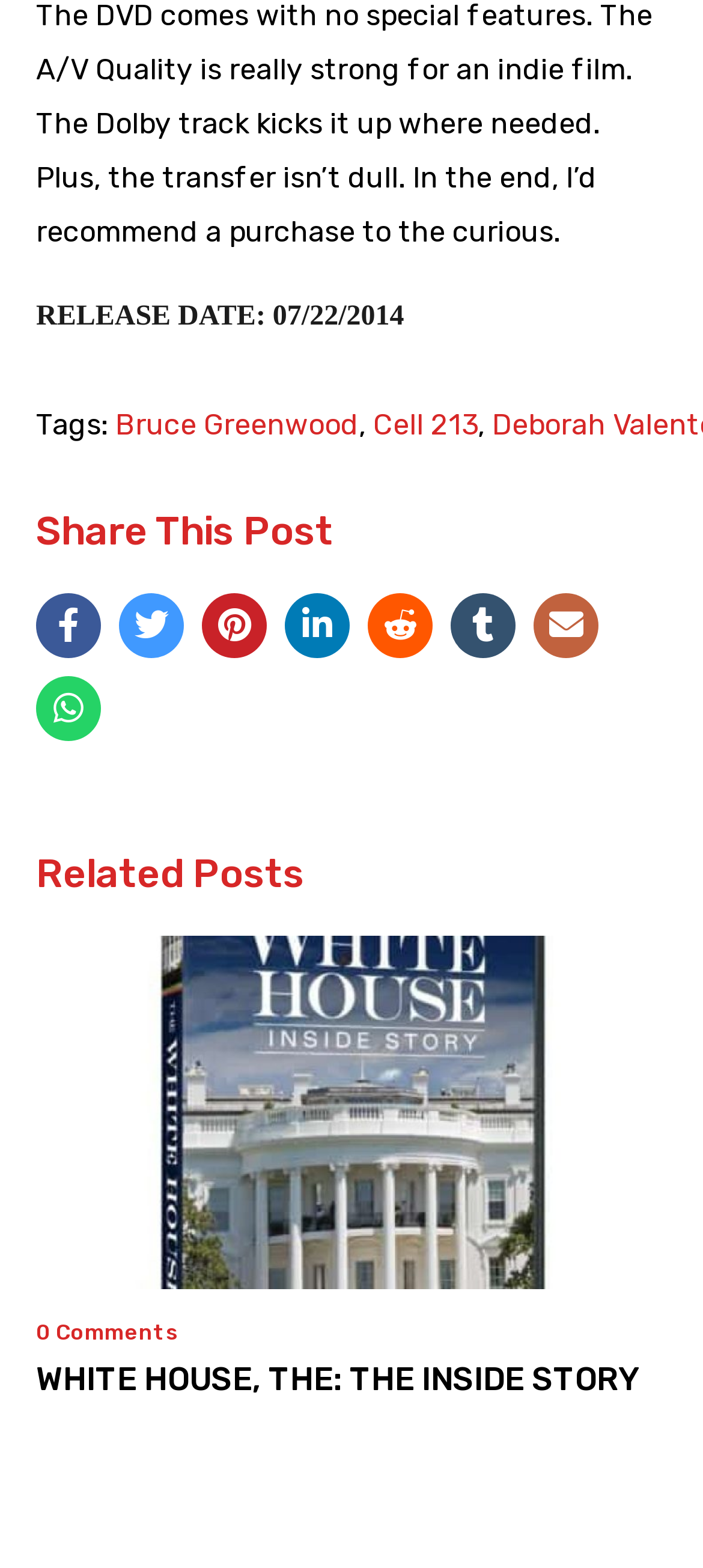Please identify the bounding box coordinates of the clickable element to fulfill the following instruction: "Follow Us on Facebook". The coordinates should be four float numbers between 0 and 1, i.e., [left, top, right, bottom].

None